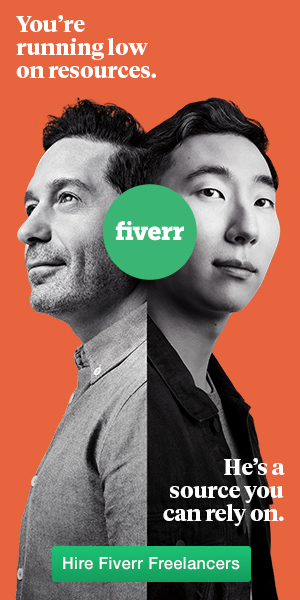What is the shape of the Fiverr logo?
Please provide a single word or phrase as your answer based on the image.

Circular